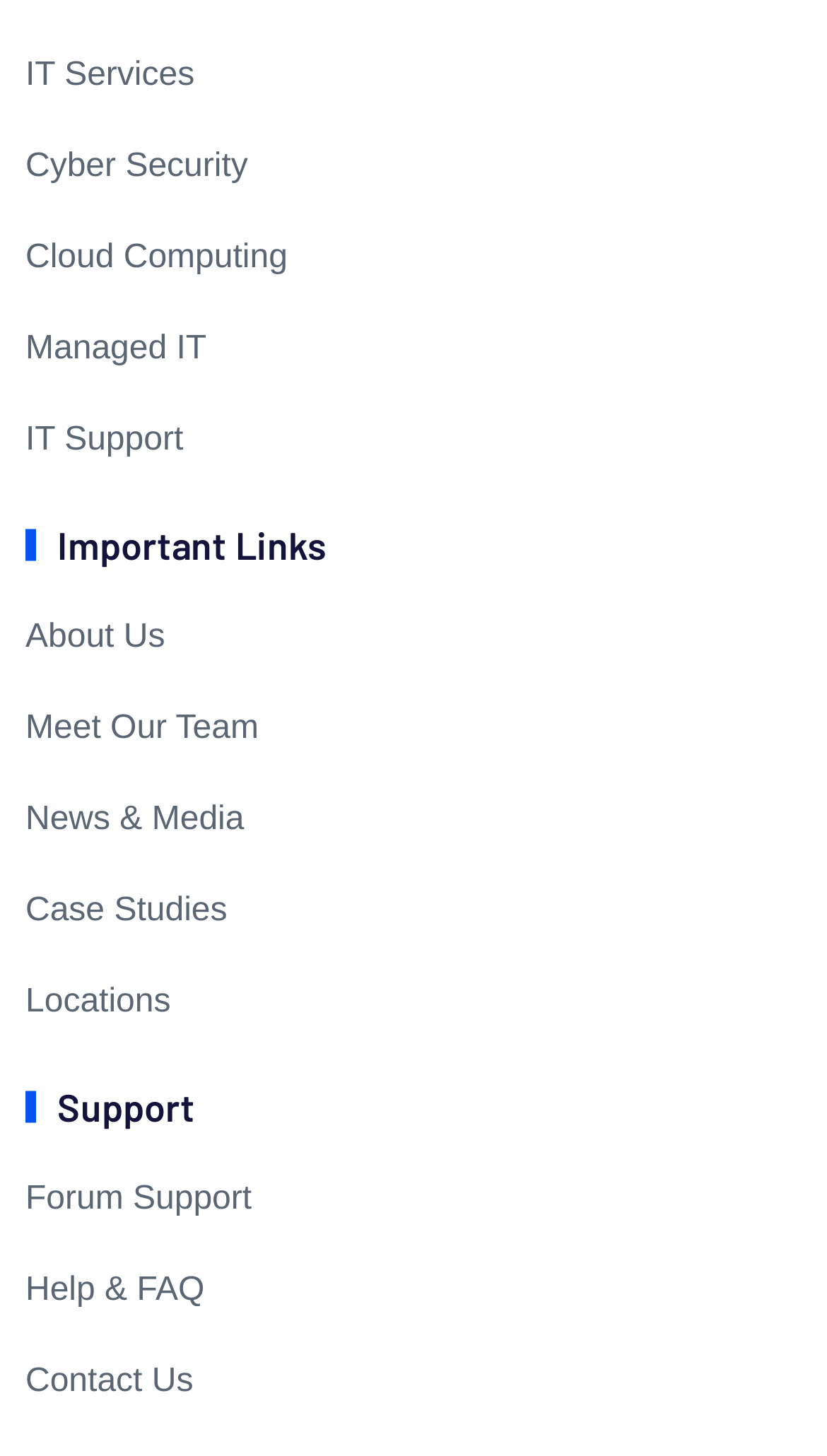Please identify the bounding box coordinates of the element that needs to be clicked to perform the following instruction: "Click on IT Services".

[0.031, 0.034, 0.235, 0.069]